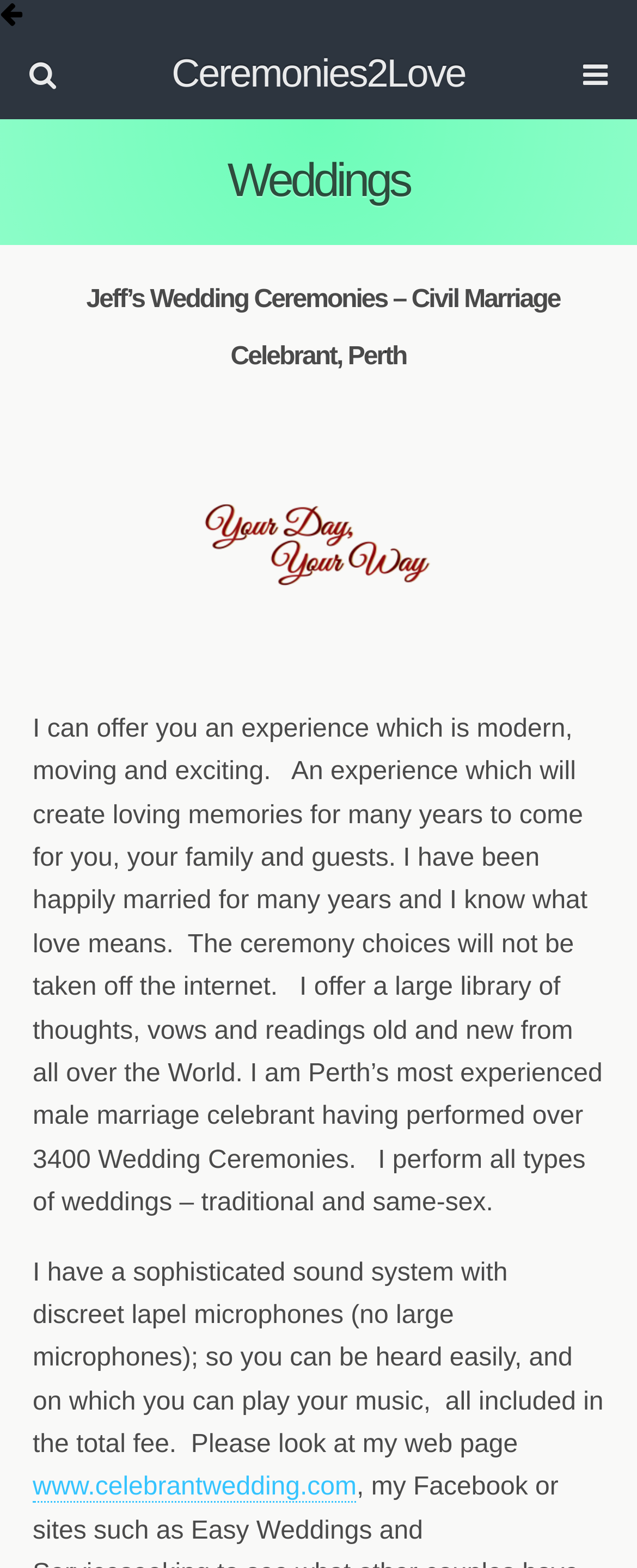Give a detailed explanation of the elements present on the webpage.

The webpage is about Jeff's Wedding Ceremonies, a civil marriage celebrant based in Perth. At the top left corner, there is a button with a hamburger icon, and next to it, a link to the website's homepage, Ceremonies2Love. On the top right corner, there is another button with a bell icon. Below these elements, there is a search bar with a textbox and a search button.

The main content of the webpage starts with a heading that reads "Weddings" and is followed by a subheading that introduces Jeff's Wedding Ceremonies. Below this, there is a paragraph of text that describes the type of experience Jeff can offer, including creating loving memories and providing a large library of thoughts, vows, and readings. The text also mentions that Jeff is Perth's most experienced male marriage celebrant, having performed over 3400 wedding ceremonies.

Further down, there is another paragraph of text that describes the equipment Jeff uses, including a sophisticated sound system with discreet lapel microphones. This section also mentions that the total fee includes the use of this equipment. At the bottom of the page, there is a link to Jeff's website, celebrantwedding.com.